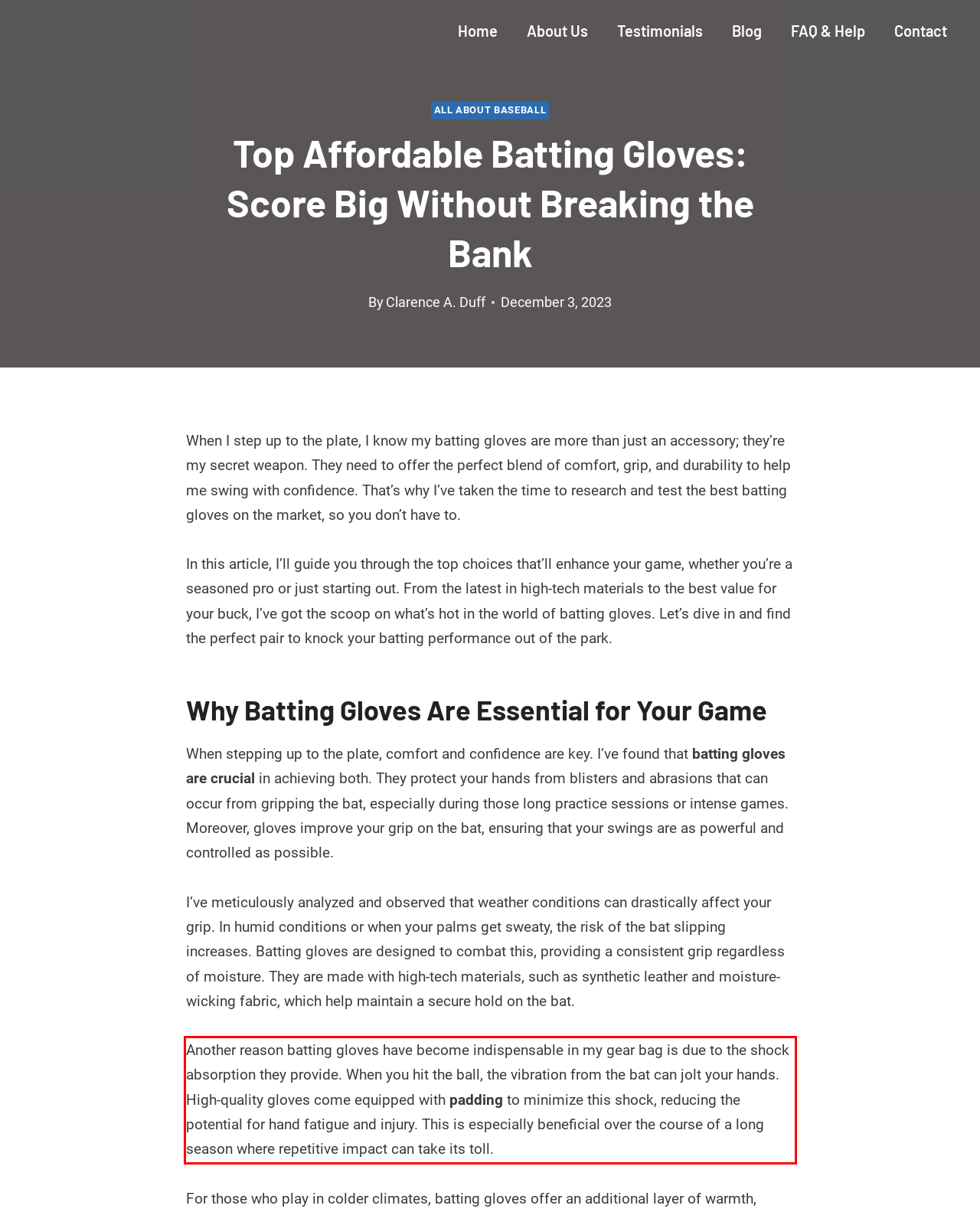View the screenshot of the webpage and identify the UI element surrounded by a red bounding box. Extract the text contained within this red bounding box.

Another reason batting gloves have become indispensable in my gear bag is due to the shock absorption they provide. When you hit the ball, the vibration from the bat can jolt your hands. High-quality gloves come equipped with padding to minimize this shock, reducing the potential for hand fatigue and injury. This is especially beneficial over the course of a long season where repetitive impact can take its toll.